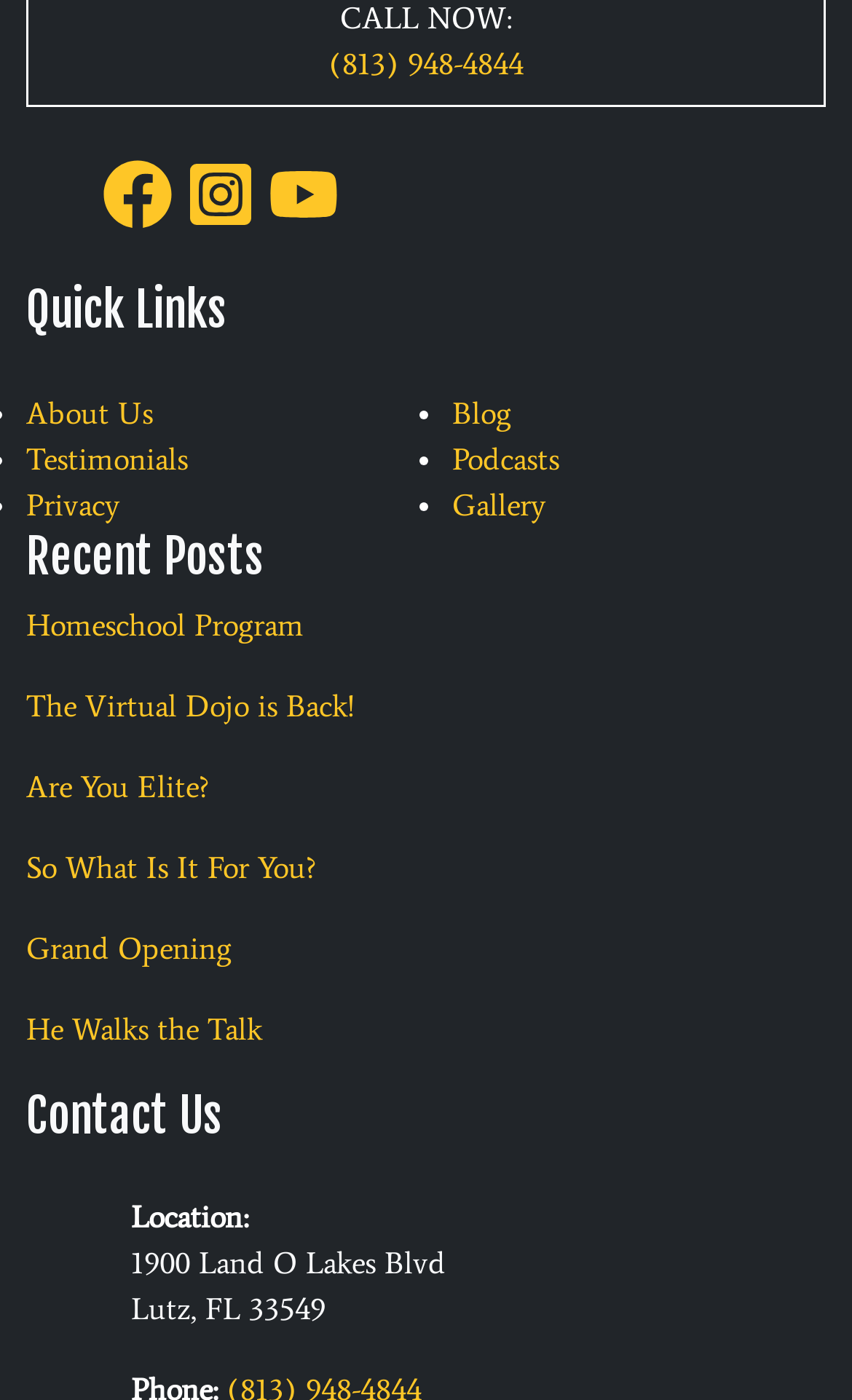Determine the bounding box for the HTML element described here: "Blog". The coordinates should be given as [left, top, right, bottom] with each number being a float between 0 and 1.

[0.531, 0.282, 0.6, 0.308]